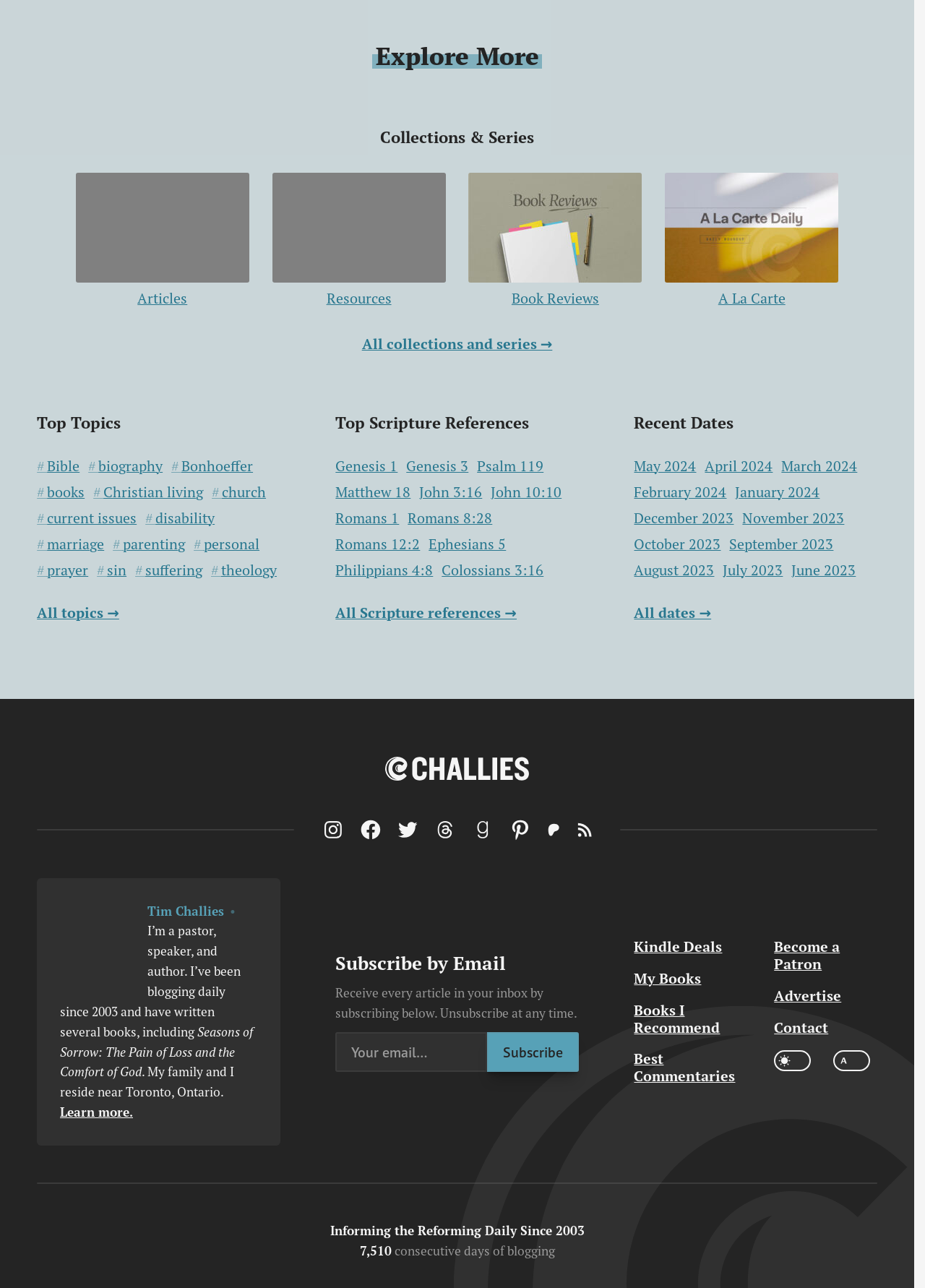What is the name of the author who has been blogging daily since 2003?
Answer with a single word or phrase, using the screenshot for reference.

Tim Challies